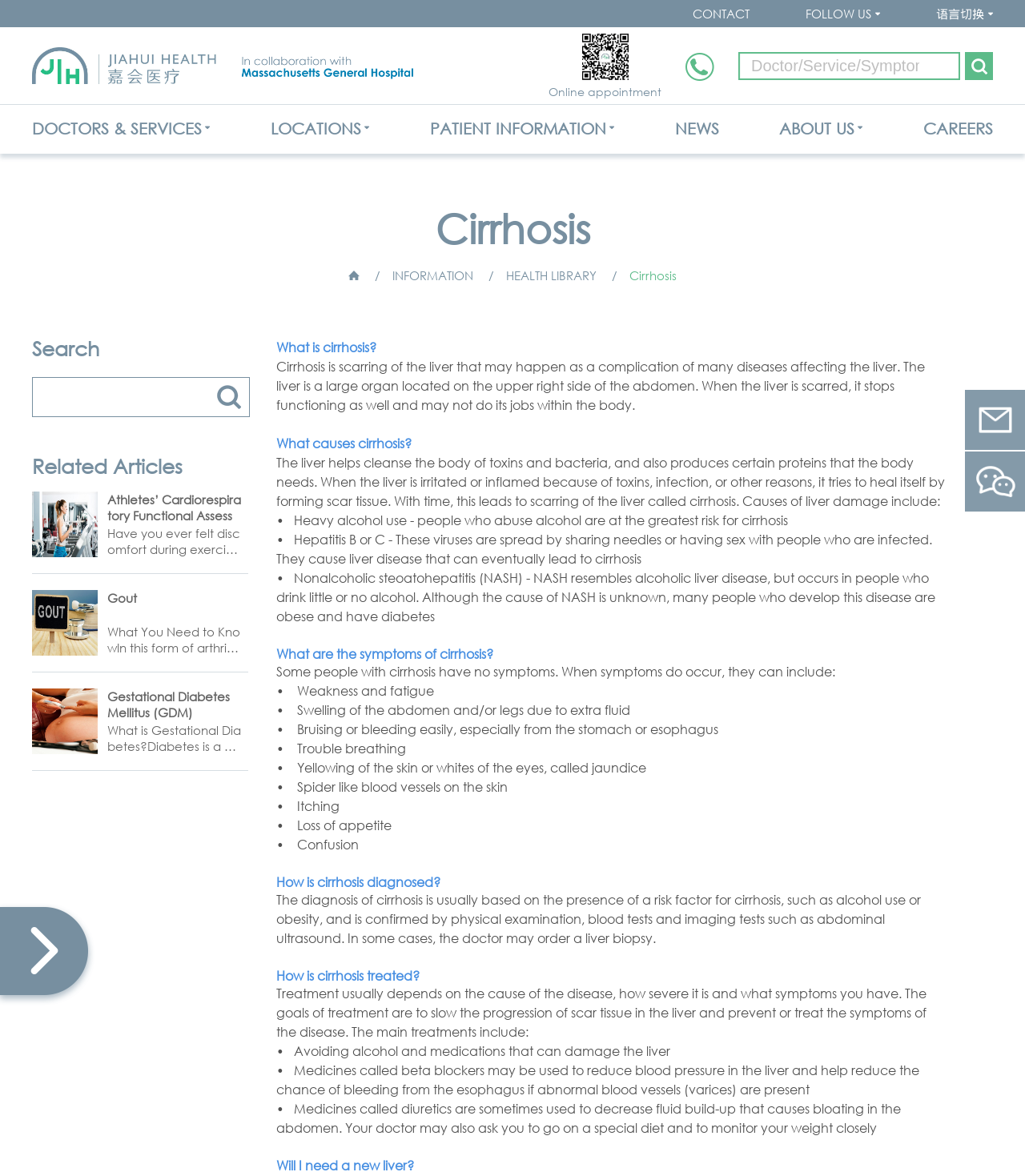Locate the bounding box coordinates of the element that needs to be clicked to carry out the instruction: "Search for a doctor". The coordinates should be given as four float numbers ranging from 0 to 1, i.e., [left, top, right, bottom].

[0.721, 0.045, 0.936, 0.067]